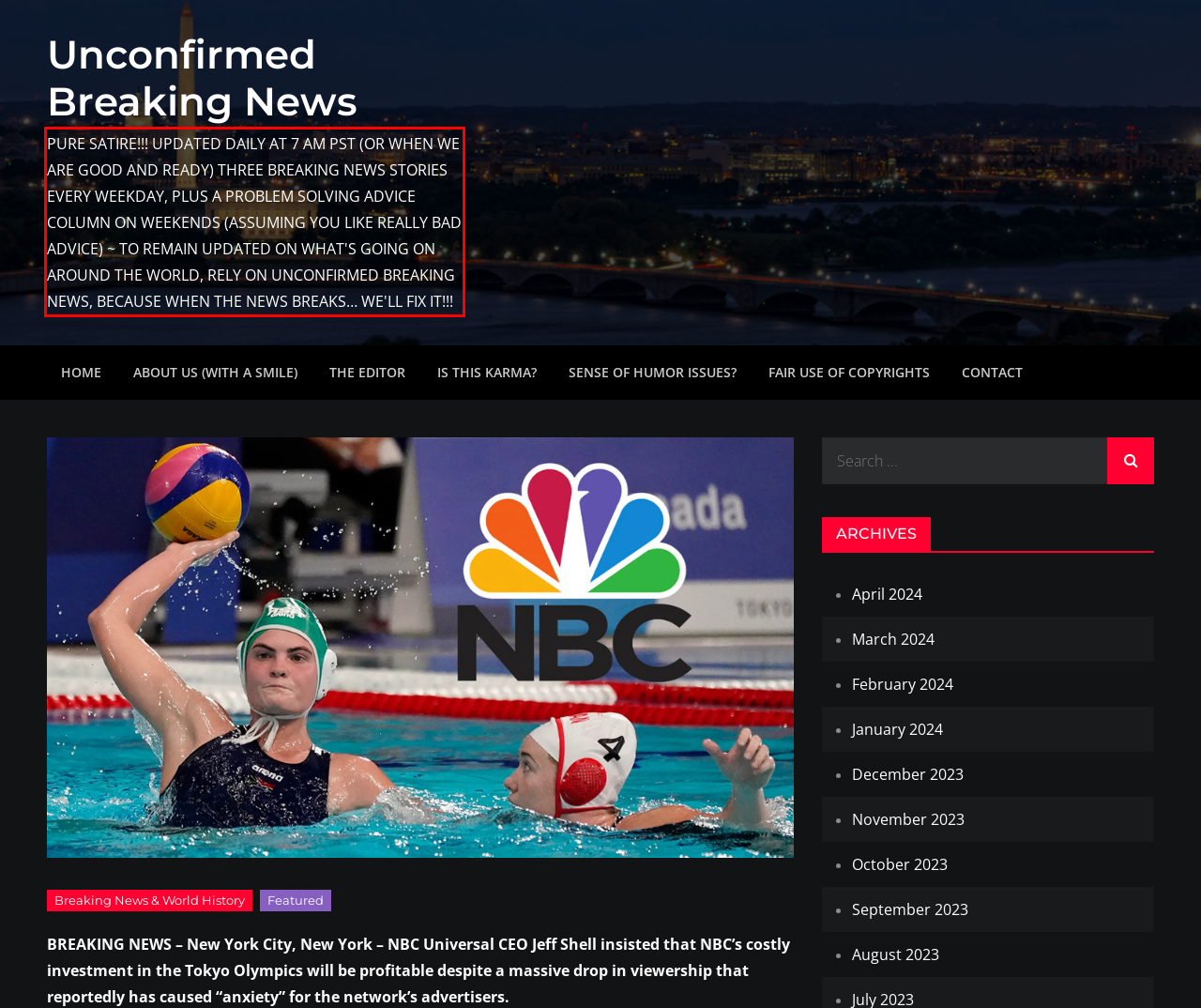Please look at the screenshot provided and find the red bounding box. Extract the text content contained within this bounding box.

PURE SATIRE!!! UPDATED DAILY AT 7 AM PST (OR WHEN WE ARE GOOD AND READY) THREE BREAKING NEWS STORIES EVERY WEEKDAY, PLUS A PROBLEM SOLVING ADVICE COLUMN ON WEEKENDS (ASSUMING YOU LIKE REALLY BAD ADVICE) ~ TO REMAIN UPDATED ON WHAT'S GOING ON AROUND THE WORLD, RELY ON UNCONFIRMED BREAKING NEWS, BECAUSE WHEN THE NEWS BREAKS… WE'LL FIX IT!!!